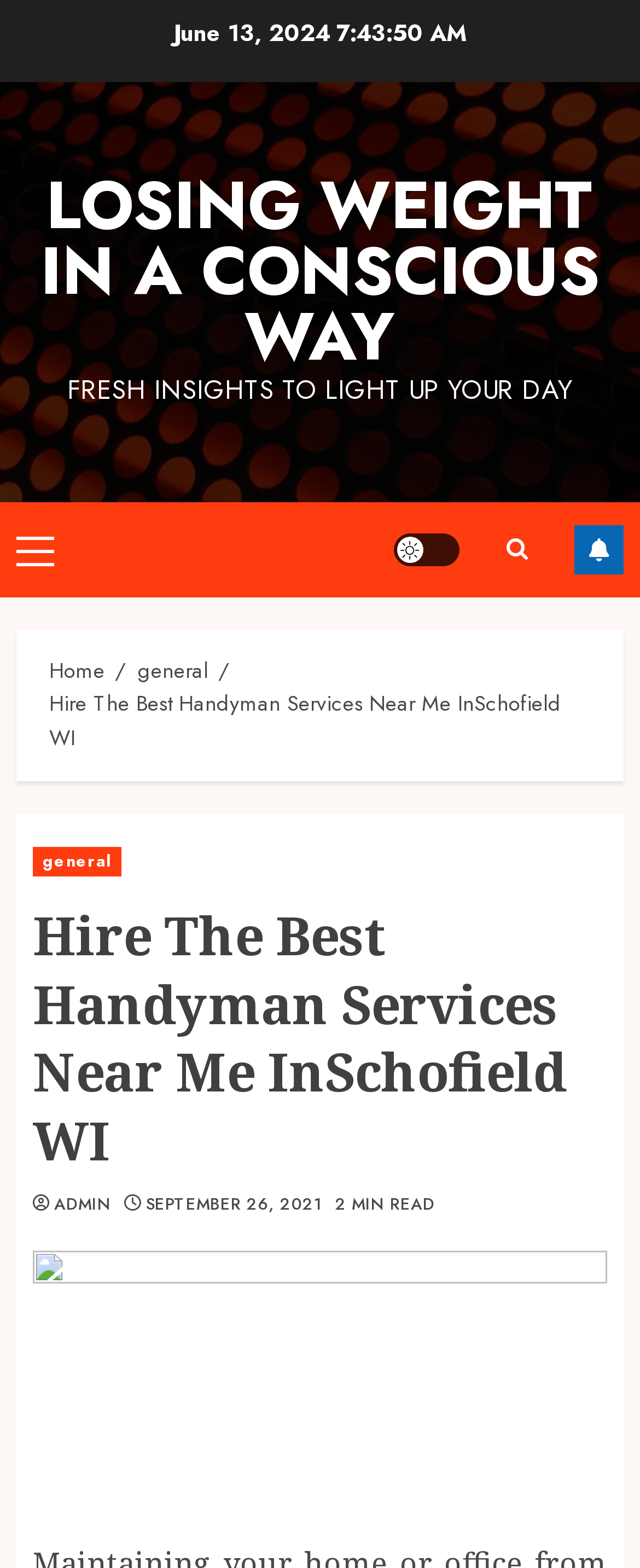Using the webpage screenshot, find the UI element described by admin. Provide the bounding box coordinates in the format (top-left x, top-left y, bottom-right x, bottom-right y), ensuring all values are floating point numbers between 0 and 1.

[0.085, 0.761, 0.173, 0.776]